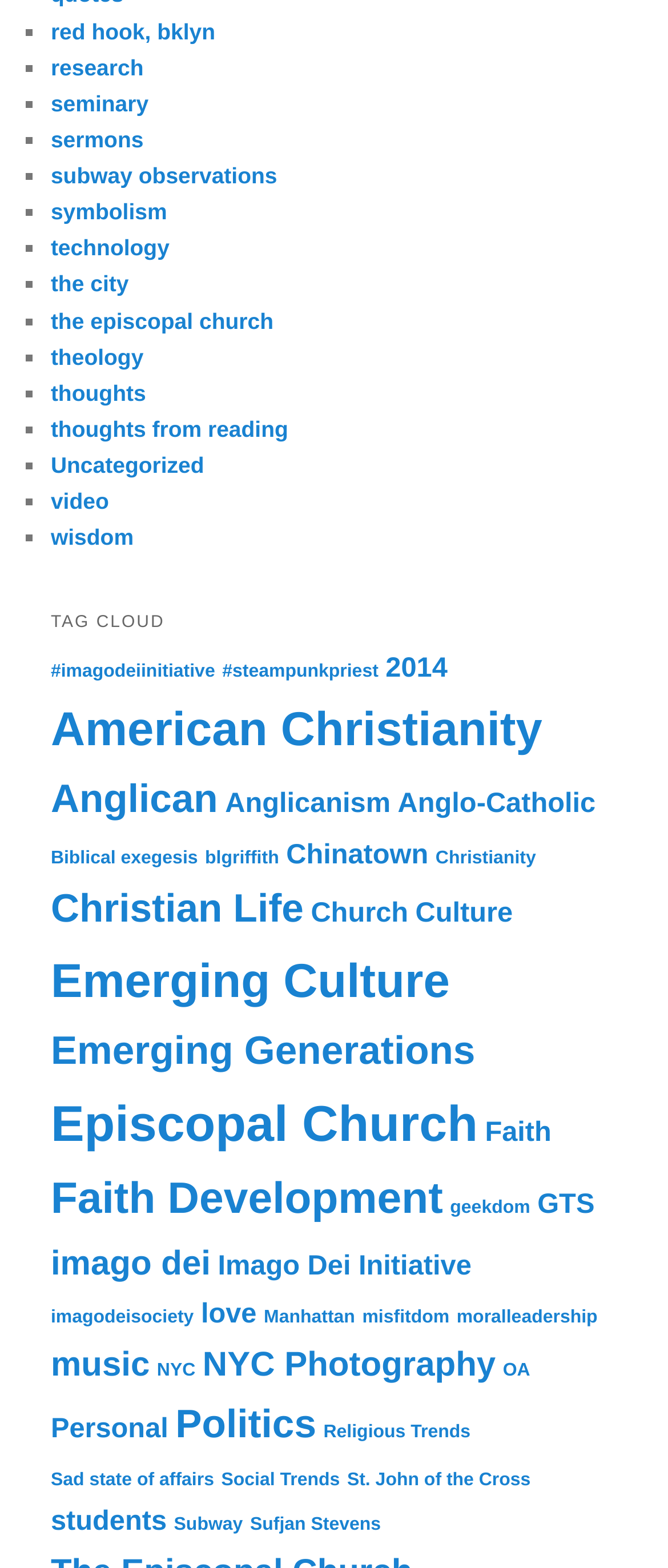Please specify the coordinates of the bounding box for the element that should be clicked to carry out this instruction: "check 'music'". The coordinates must be four float numbers between 0 and 1, formatted as [left, top, right, bottom].

[0.076, 0.858, 0.224, 0.882]